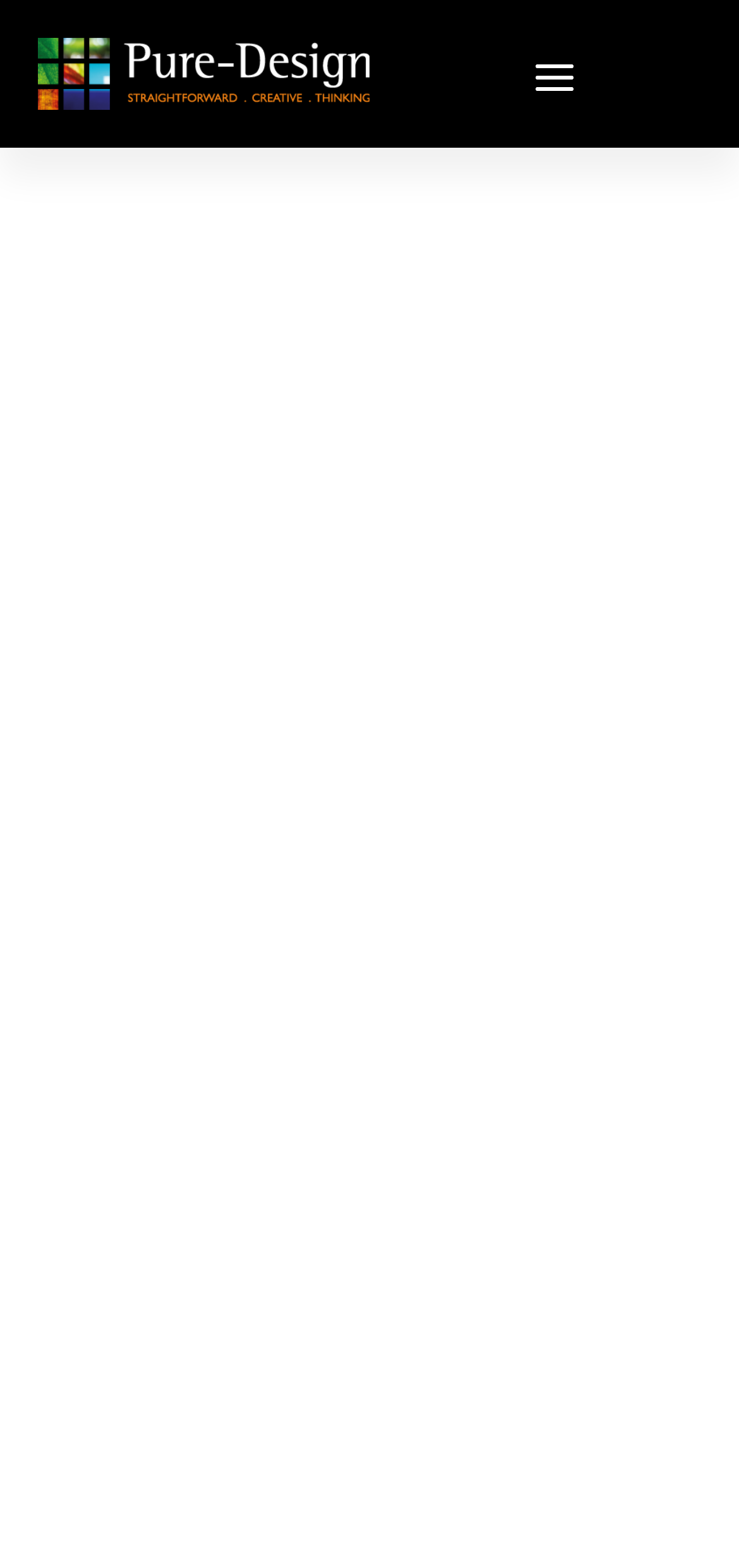Is the image located above or below the link ''?
Look at the image and respond with a one-word or short phrase answer.

above